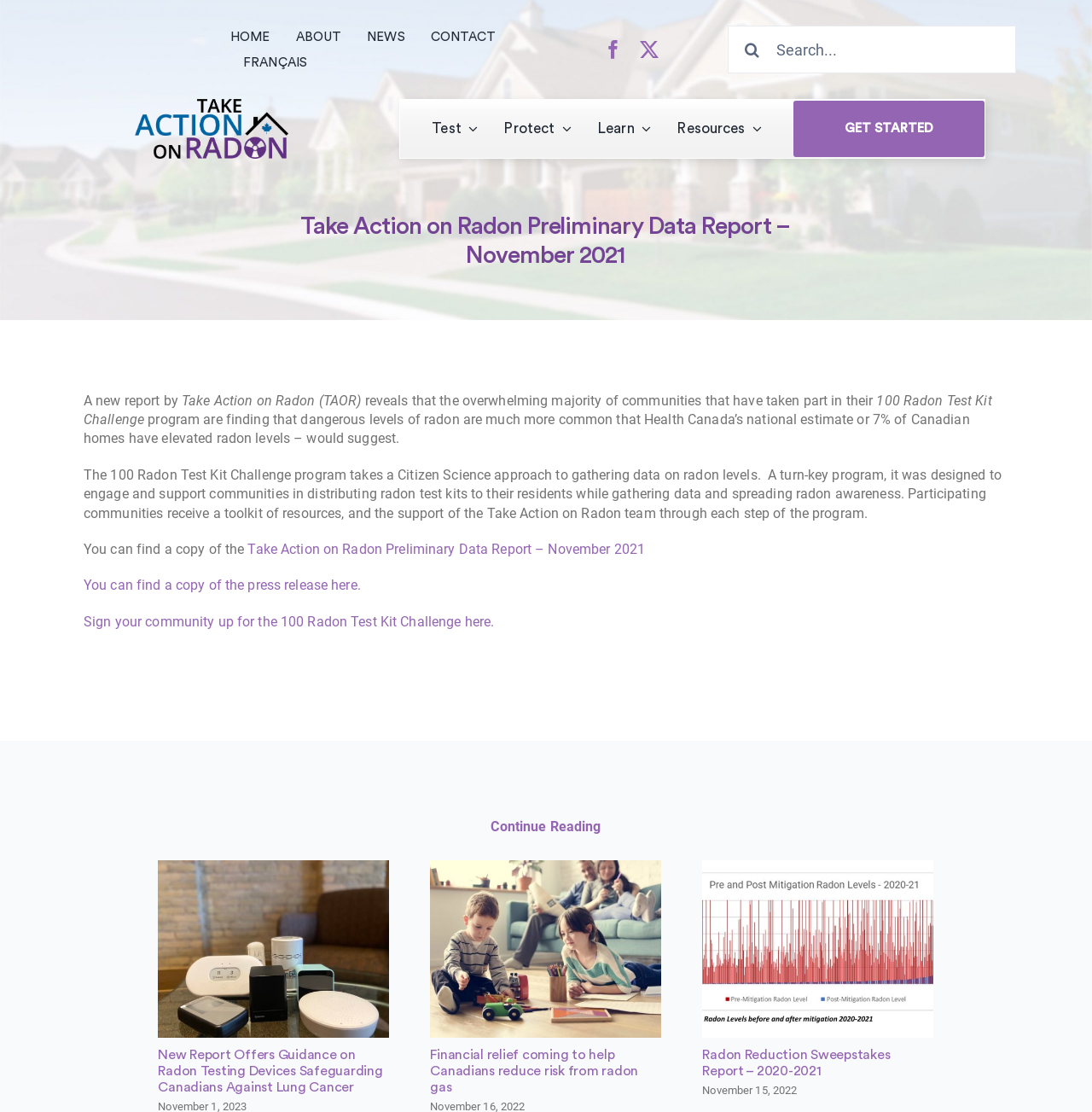Provide a single word or phrase answer to the question: 
How many news articles are listed on the webpage?

3